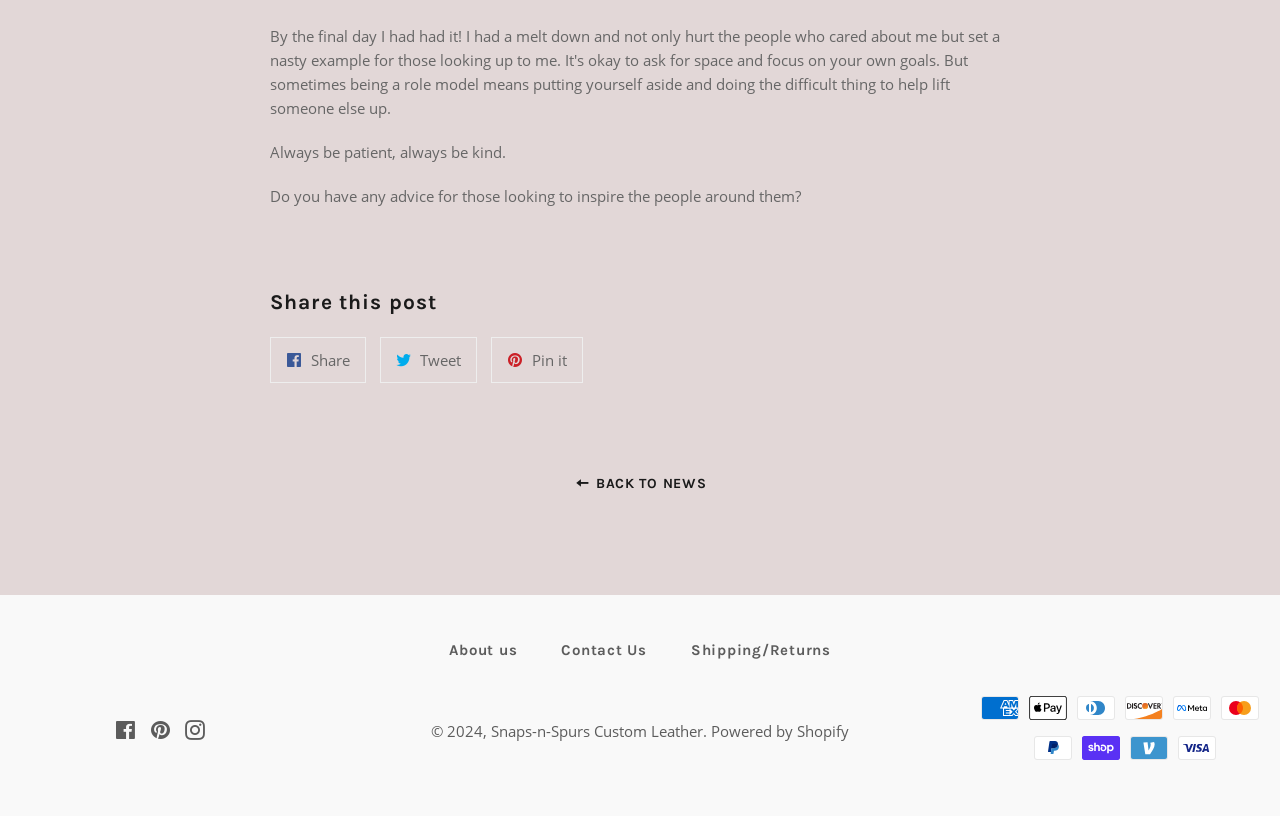Identify the bounding box coordinates of the element that should be clicked to fulfill this task: "Go back to news". The coordinates should be provided as four float numbers between 0 and 1, i.e., [left, top, right, bottom].

[0.448, 0.582, 0.552, 0.603]